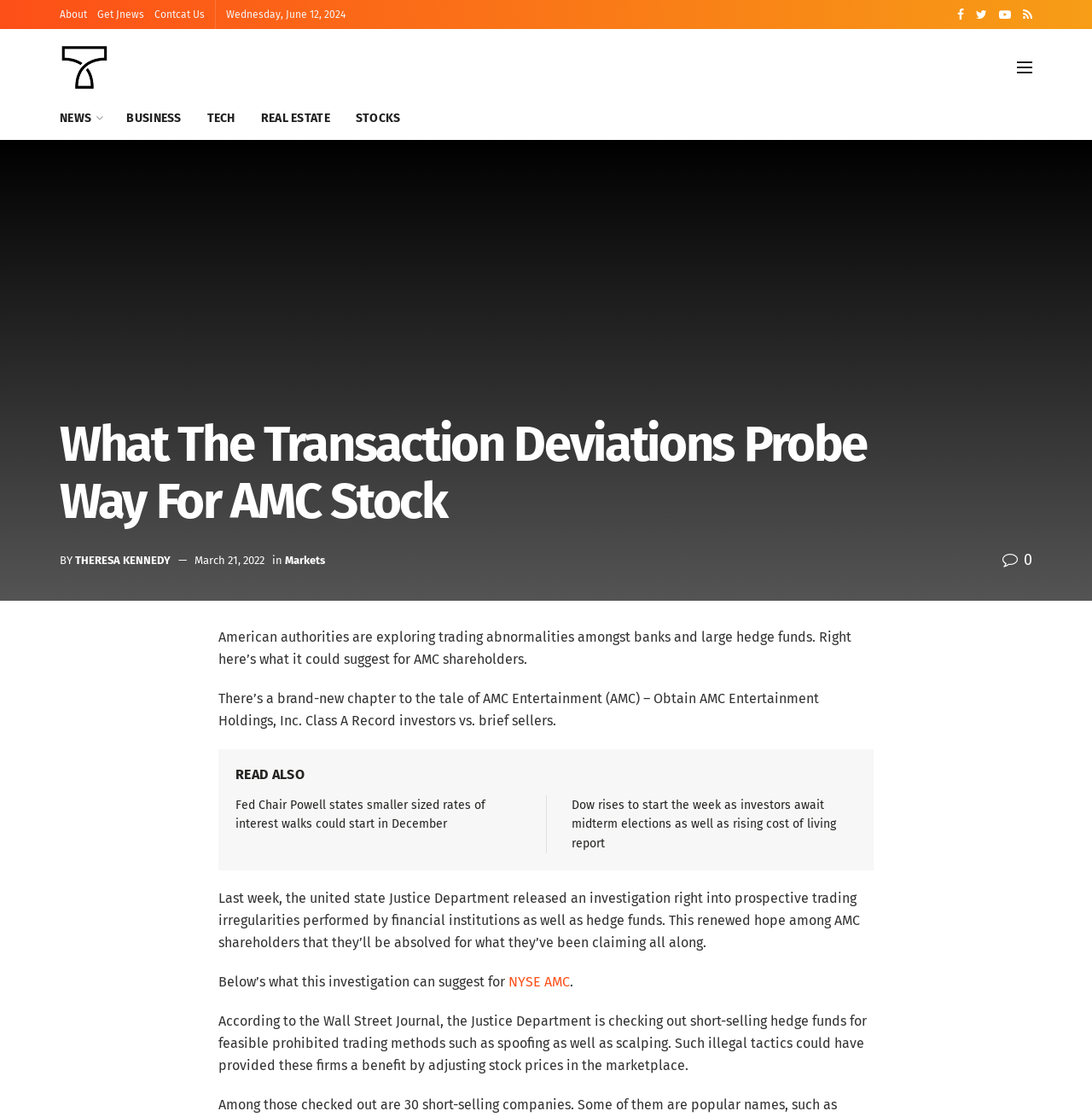Identify the bounding box coordinates of the area you need to click to perform the following instruction: "Read news about Fed Chair Powell".

[0.216, 0.714, 0.445, 0.744]